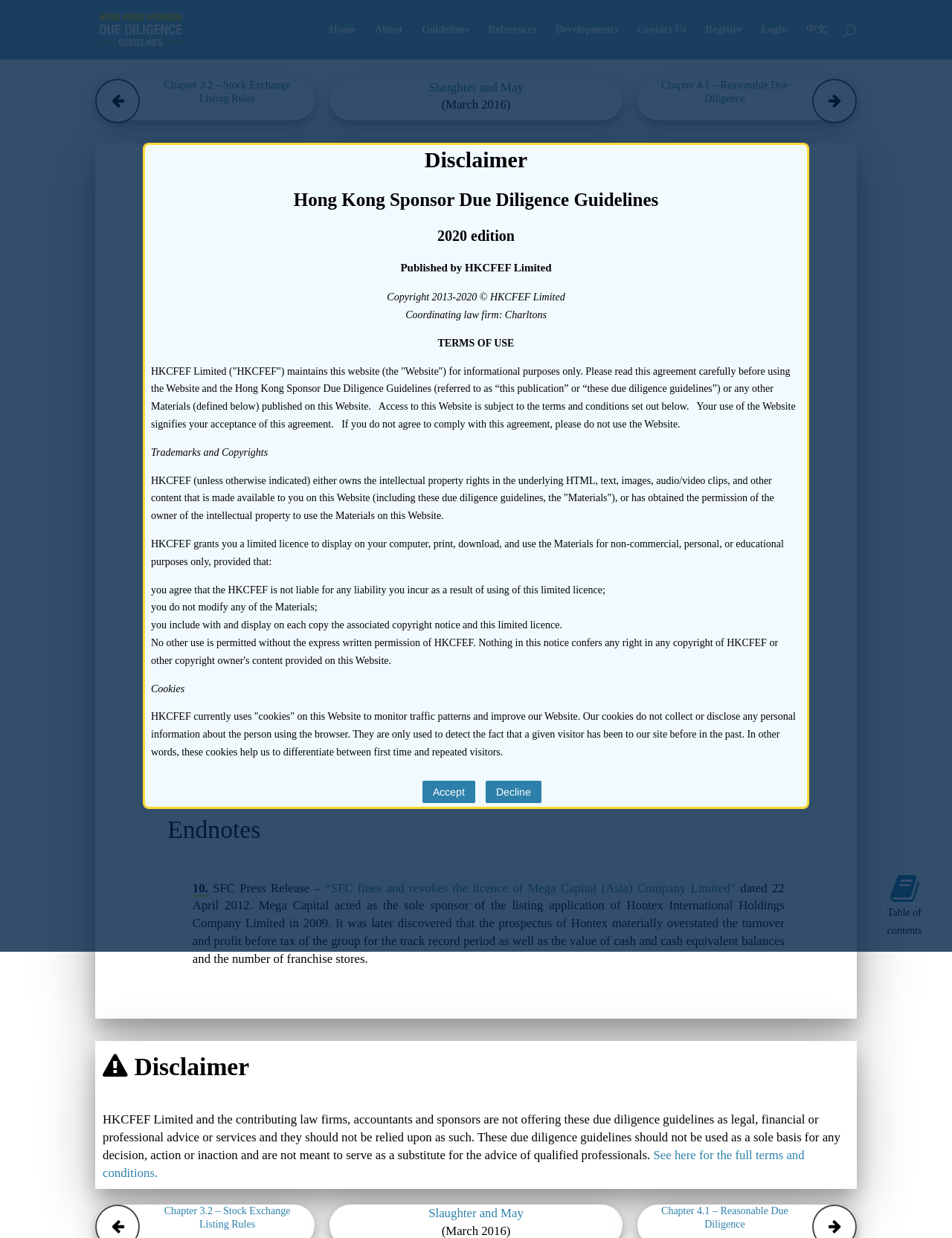Find the bounding box coordinates of the element's region that should be clicked in order to follow the given instruction: "Register". The coordinates should consist of four float numbers between 0 and 1, i.e., [left, top, right, bottom].

[0.741, 0.02, 0.78, 0.048]